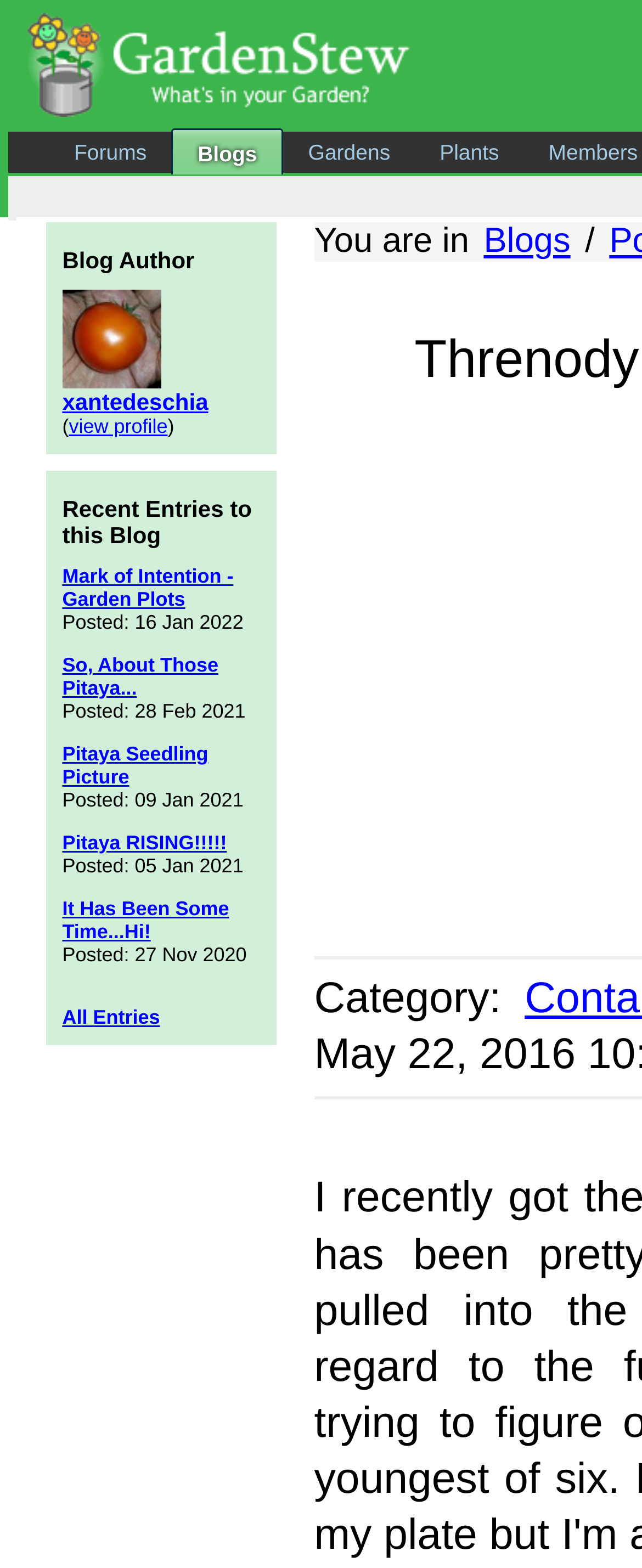Determine the bounding box coordinates of the clickable element to achieve the following action: 'read Mark of Intention - Garden Plots blog'. Provide the coordinates as four float values between 0 and 1, formatted as [left, top, right, bottom].

[0.097, 0.36, 0.364, 0.389]